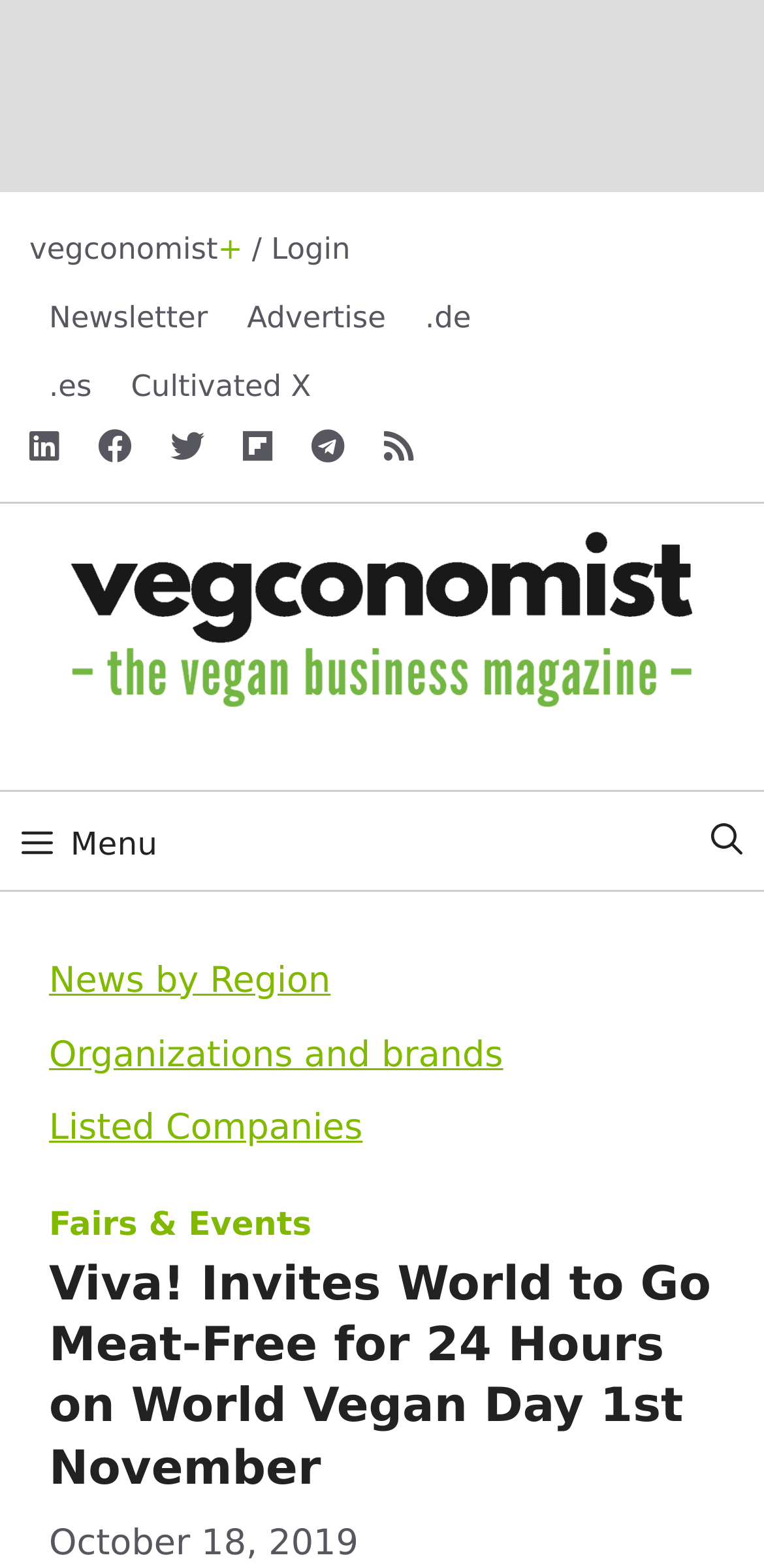Locate the bounding box coordinates of the element that needs to be clicked to carry out the instruction: "subscribe to the newsletter". The coordinates should be given as four float numbers ranging from 0 to 1, i.e., [left, top, right, bottom].

[0.064, 0.192, 0.272, 0.214]